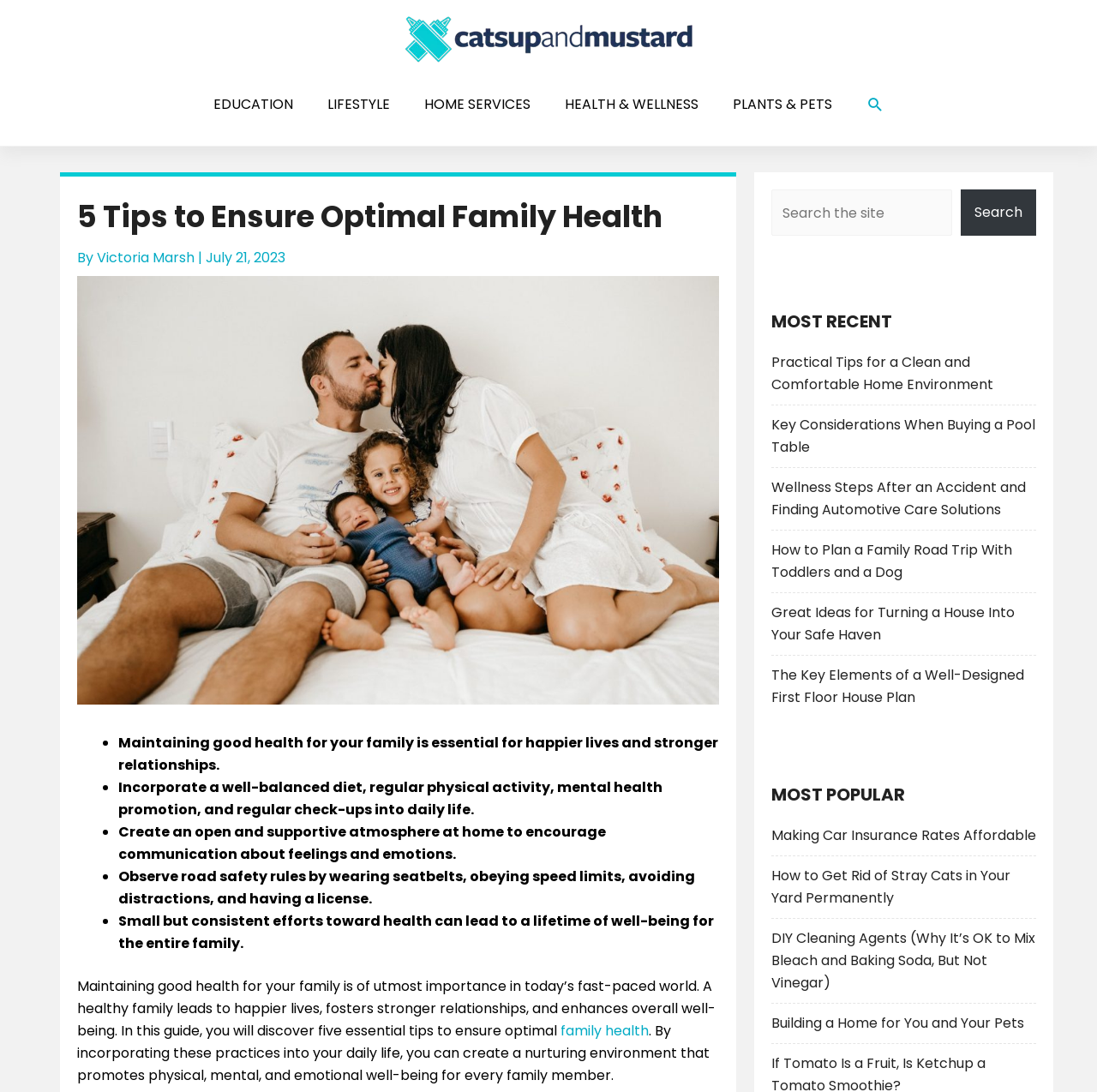Please extract the primary headline from the webpage.

5 Tips to Ensure Optimal Family Health